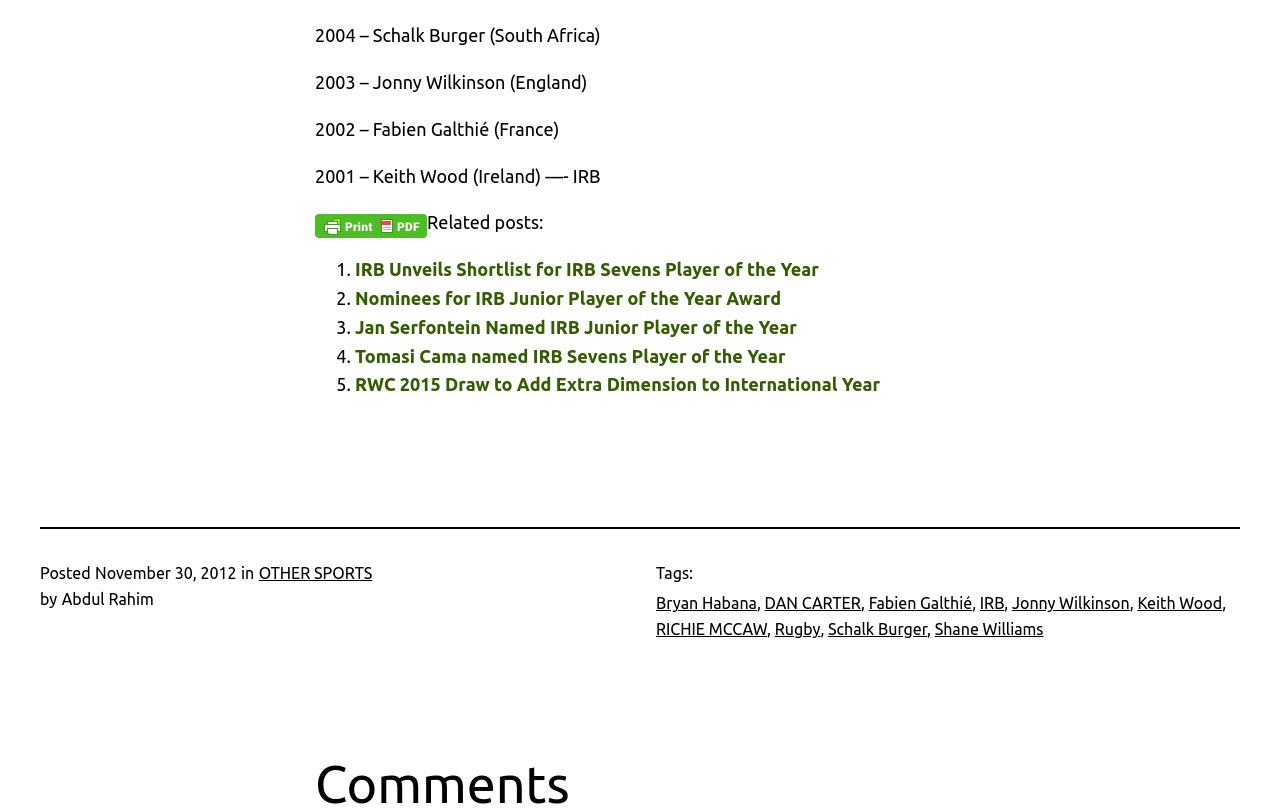Pinpoint the bounding box coordinates of the area that should be clicked to complete the following instruction: "Explore 'Rugby' tag". The coordinates must be given as four float numbers between 0 and 1, i.e., [left, top, right, bottom].

[0.605, 0.763, 0.641, 0.786]